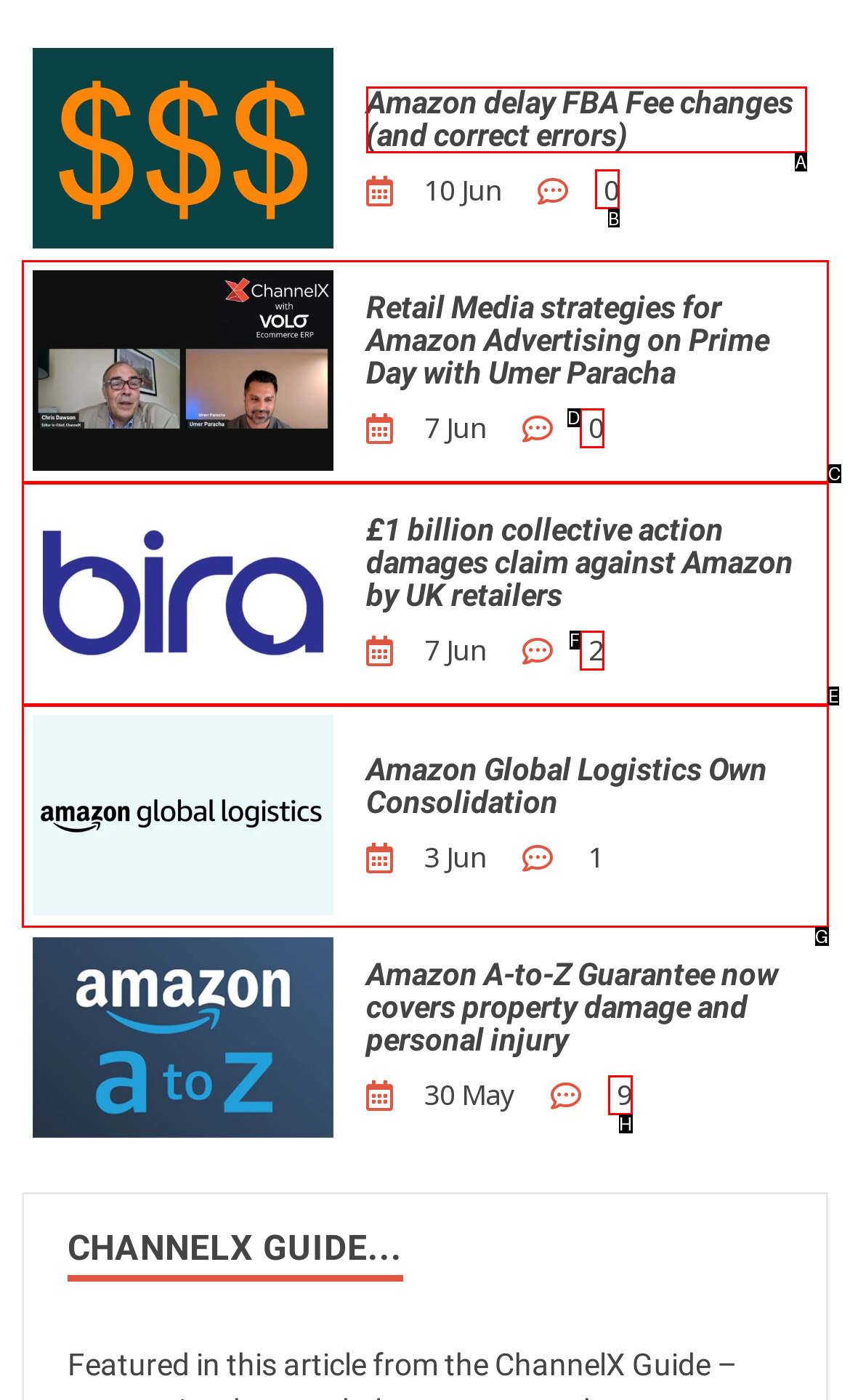From the options shown in the screenshot, tell me which lettered element I need to click to complete the task: View article about Amazon delay FBA Fee changes.

A